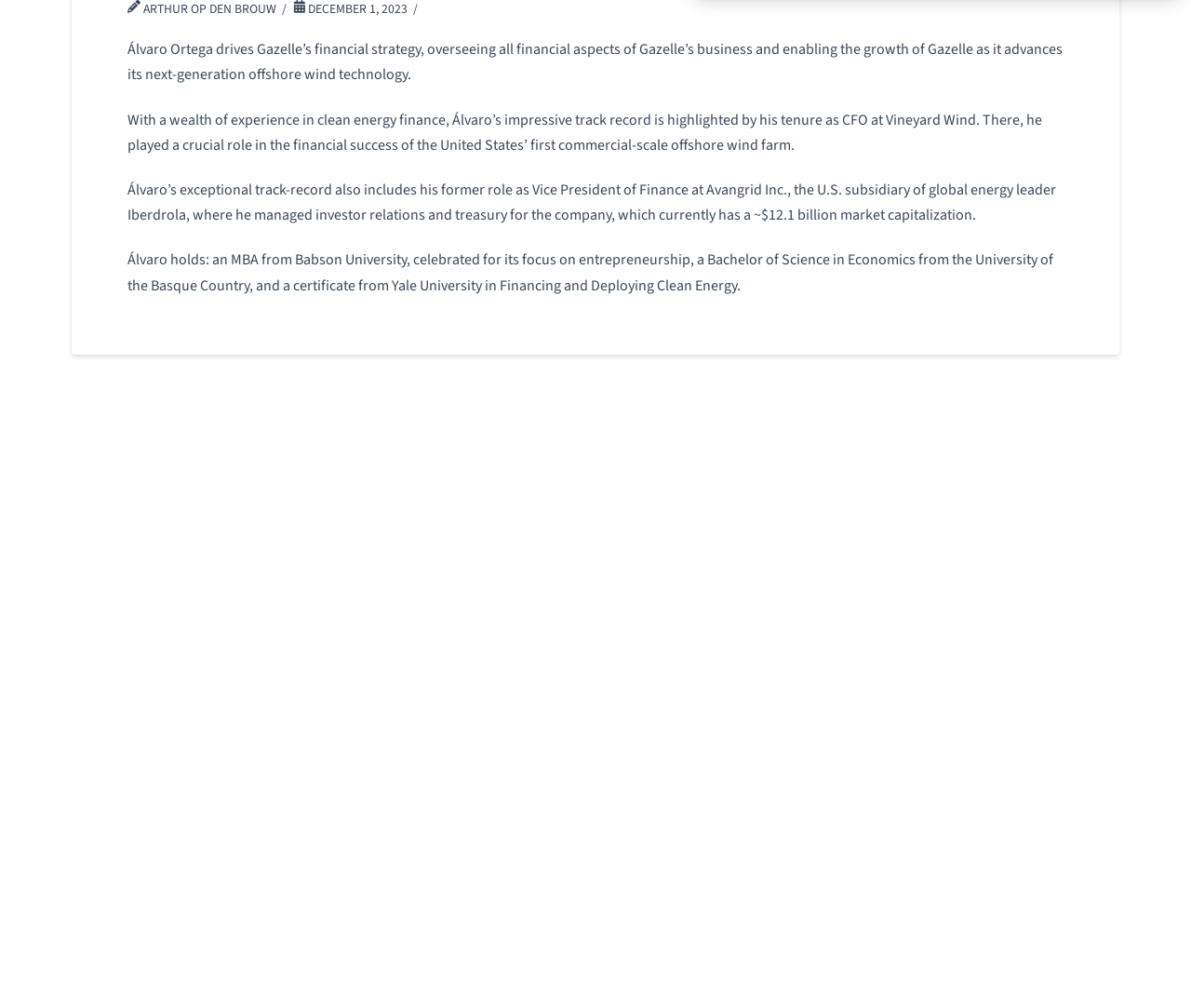Refer to the screenshot and answer the following question in detail:
What is the purpose of the 'Sign up' link?

The webpage has a section titled 'STAY CONNECTED' with a 'Sign up' link, which is accompanied by the text 'For more updates from Gazelle Wind Power, sign up to our newsletter.' This suggests that the purpose of the 'Sign up' link is to sign up for the newsletter.